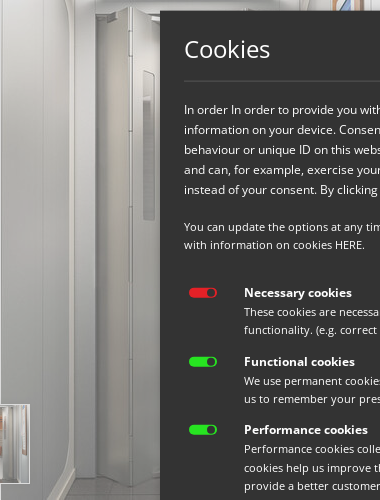Please answer the following question using a single word or phrase: 
What is the material of the cabin door?

Stainless steel